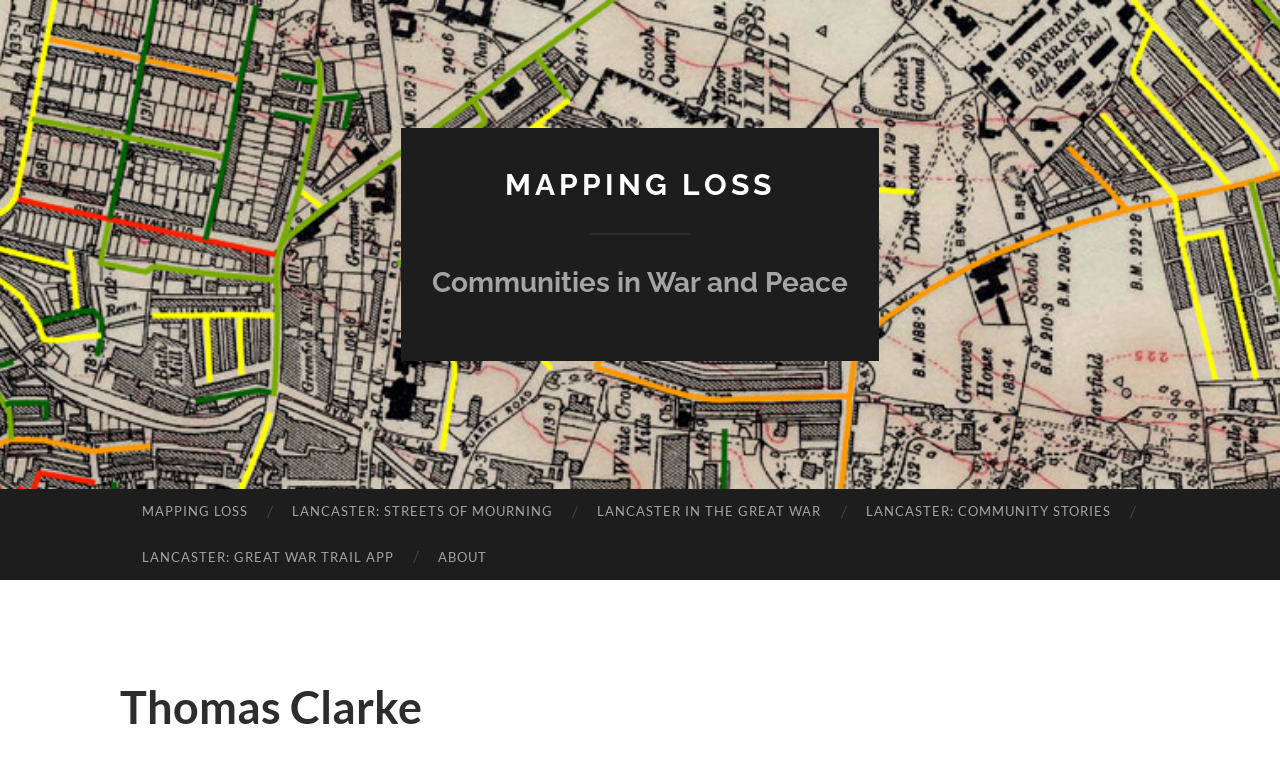Find the bounding box coordinates of the element's region that should be clicked in order to follow the given instruction: "read about 'Thomas Clarke'". The coordinates should consist of four float numbers between 0 and 1, i.e., [left, top, right, bottom].

[0.094, 0.884, 0.906, 0.955]